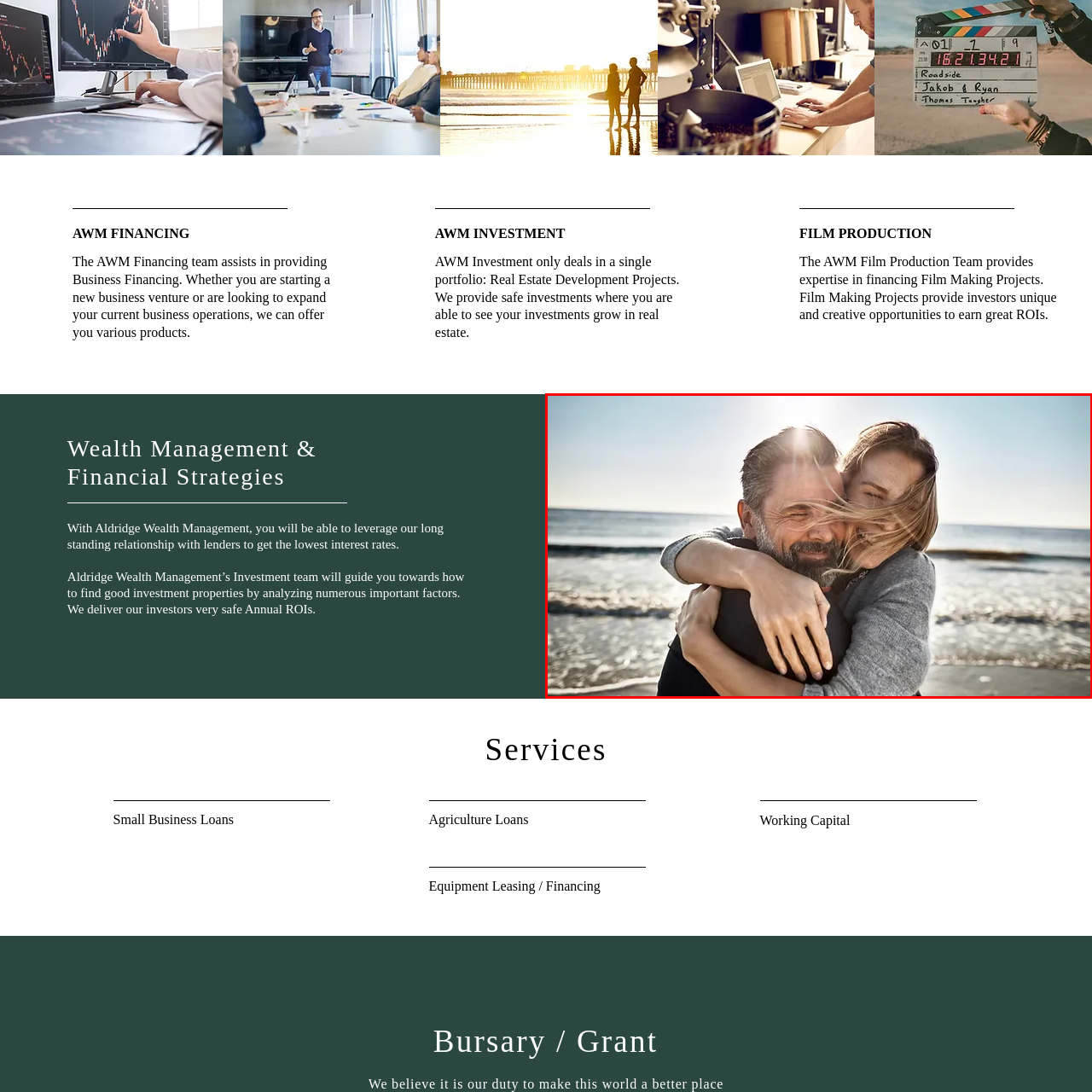What is the woman's hair doing?  
Concentrate on the image marked with the red box and respond with a detailed answer that is fully based on the content of the image.

The woman's hair is flowing in the breeze, adding a playful element to the scene, which suggests that the wind is gently blowing on the beach.